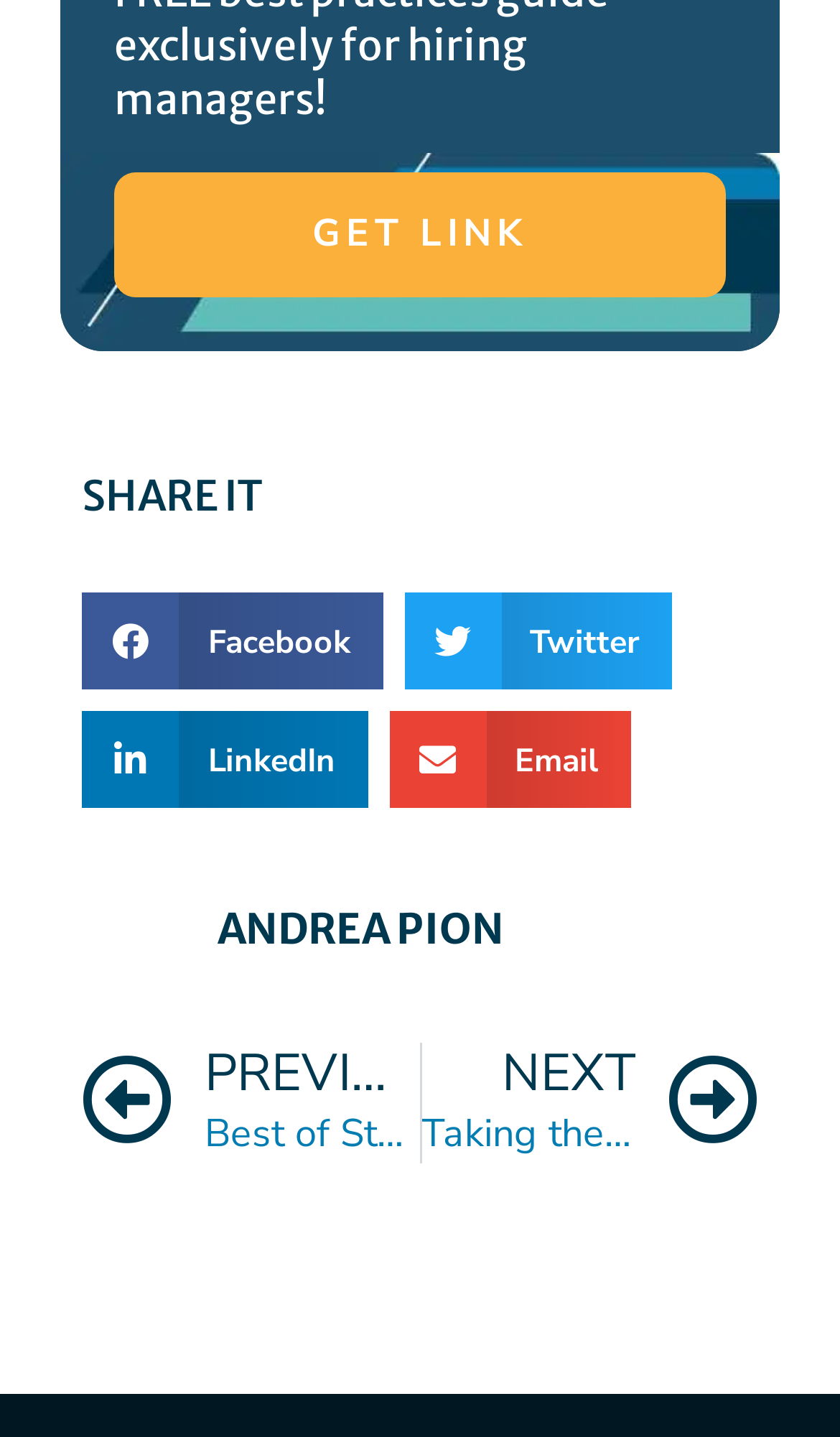Identify the bounding box for the UI element described as: "GET LINK". The coordinates should be four float numbers between 0 and 1, i.e., [left, top, right, bottom].

[0.136, 0.119, 0.864, 0.206]